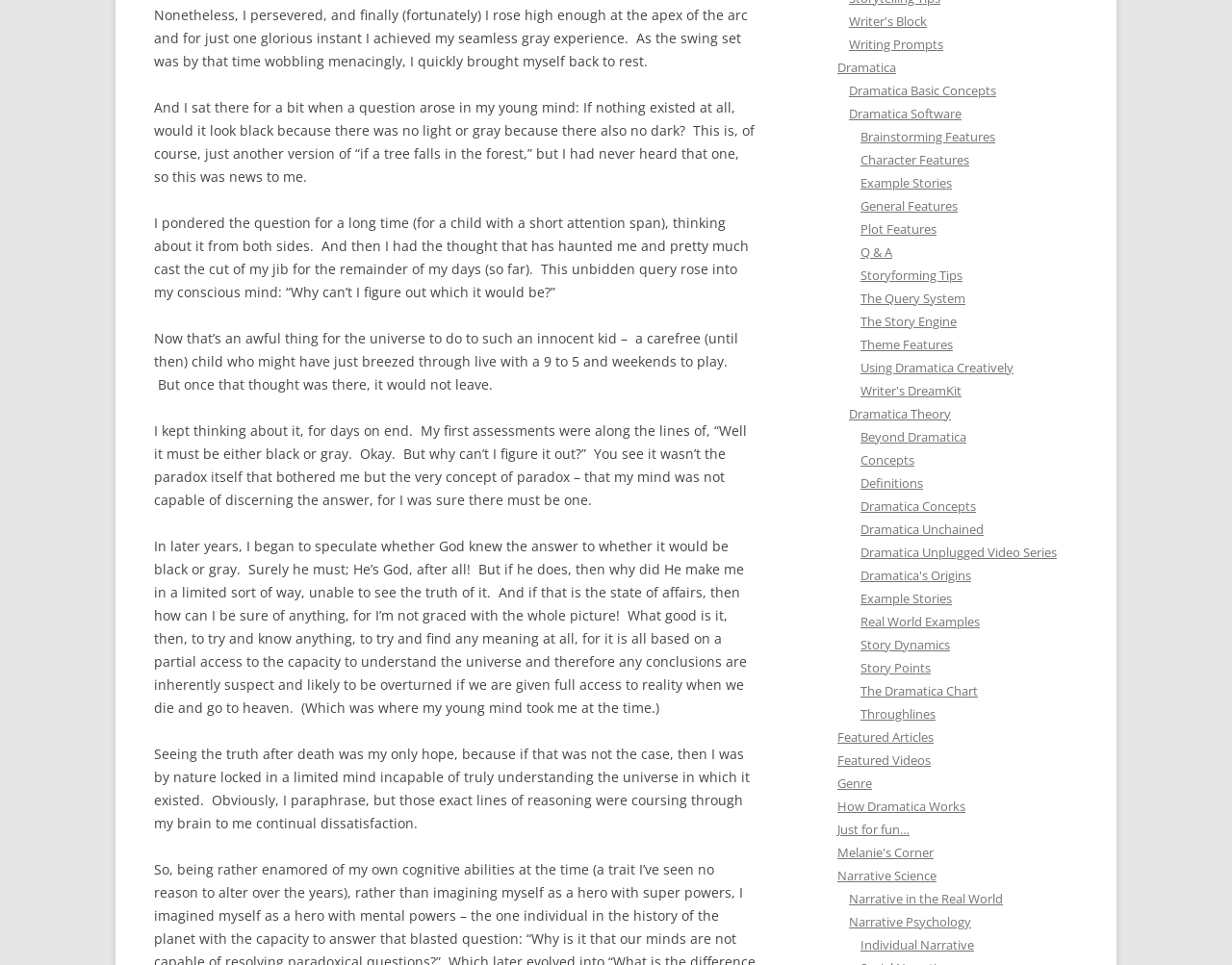Can you find the bounding box coordinates of the area I should click to execute the following instruction: "Click the 'Home' link"?

None